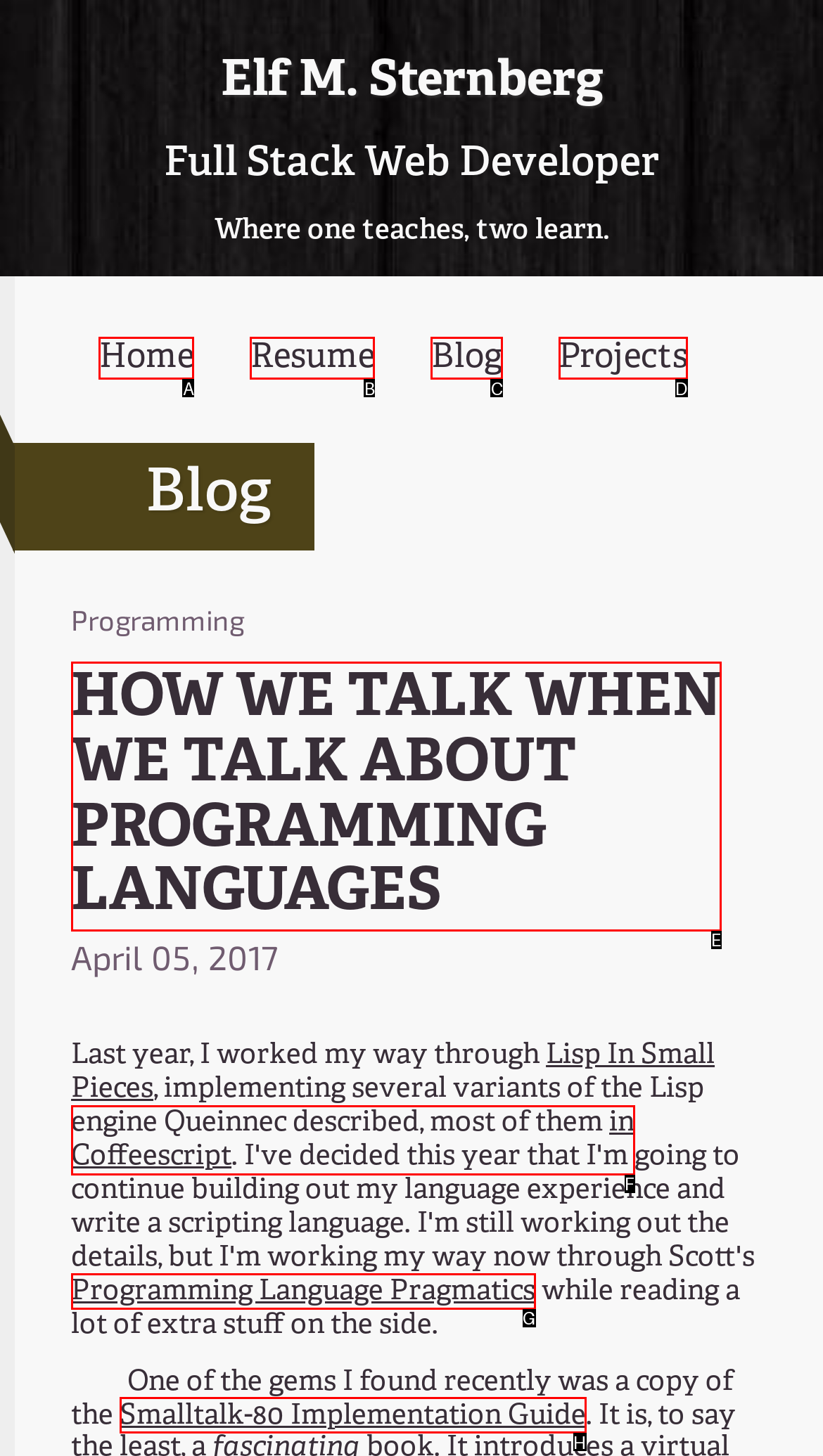Identify the HTML element that best matches the description: Projects. Provide your answer by selecting the corresponding letter from the given options.

D